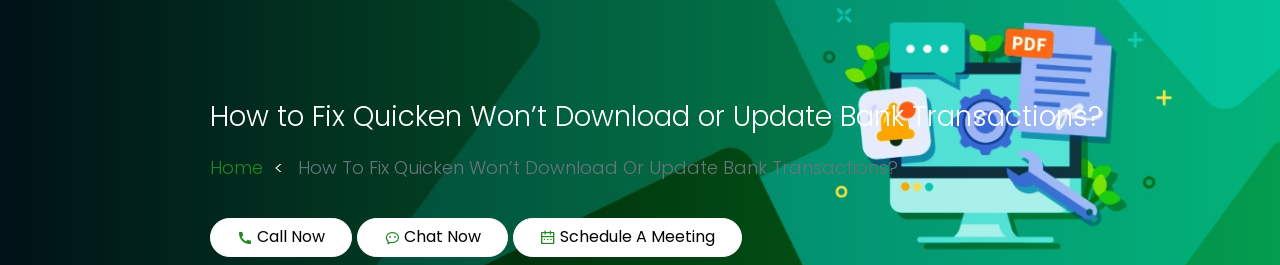Look at the image and write a detailed answer to the question: 
What is the purpose of the buttons below the title?

The buttons labeled 'Call Now', 'Chat Now', and 'Schedule A Meeting' are direct calls to action, inviting users to engage with the service for assistance with their Quicken software issues, providing a convenient way to seek help and support.